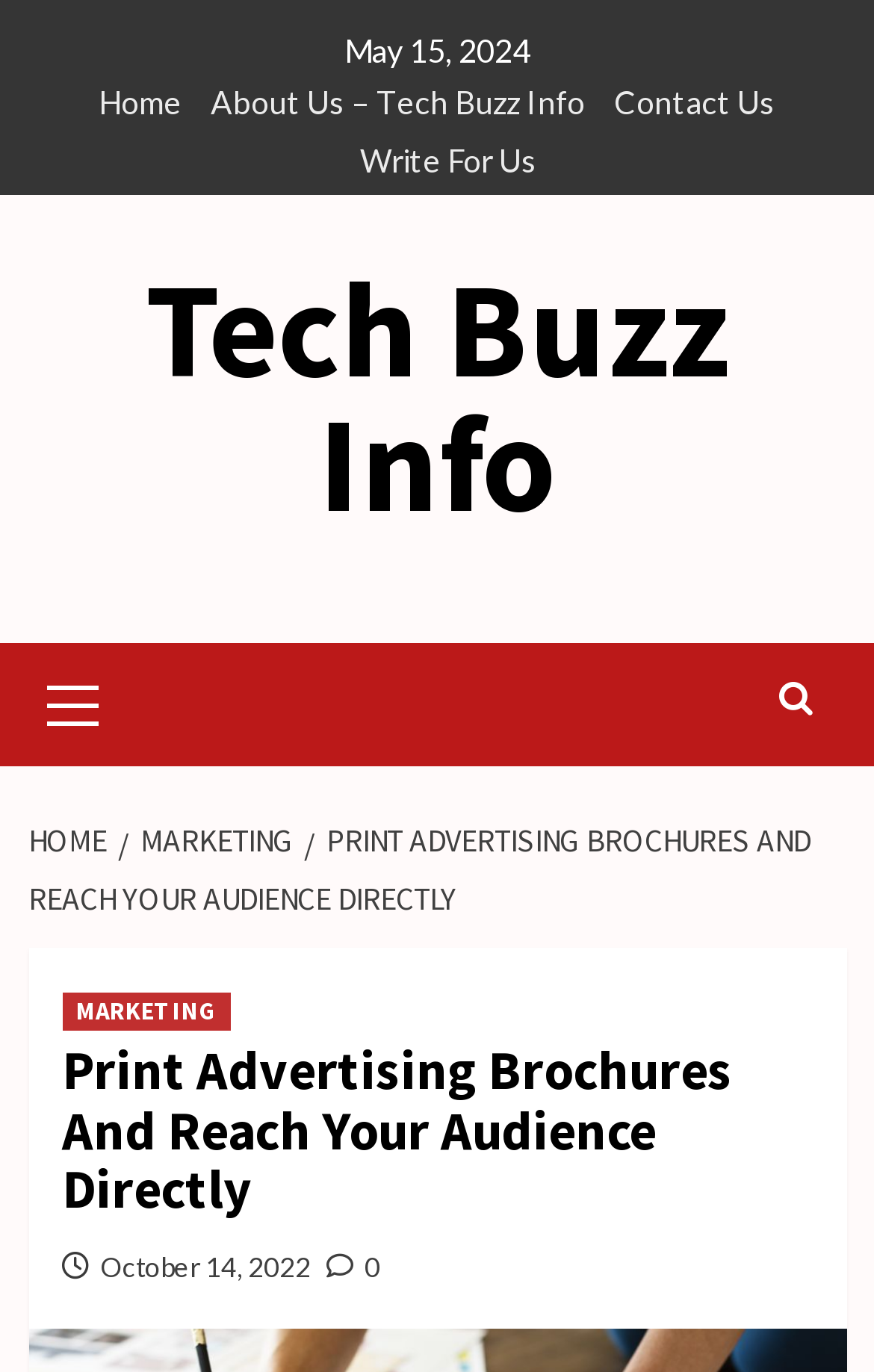Please give the bounding box coordinates of the area that should be clicked to fulfill the following instruction: "go to home page". The coordinates should be in the format of four float numbers from 0 to 1, i.e., [left, top, right, bottom].

[0.113, 0.059, 0.208, 0.1]